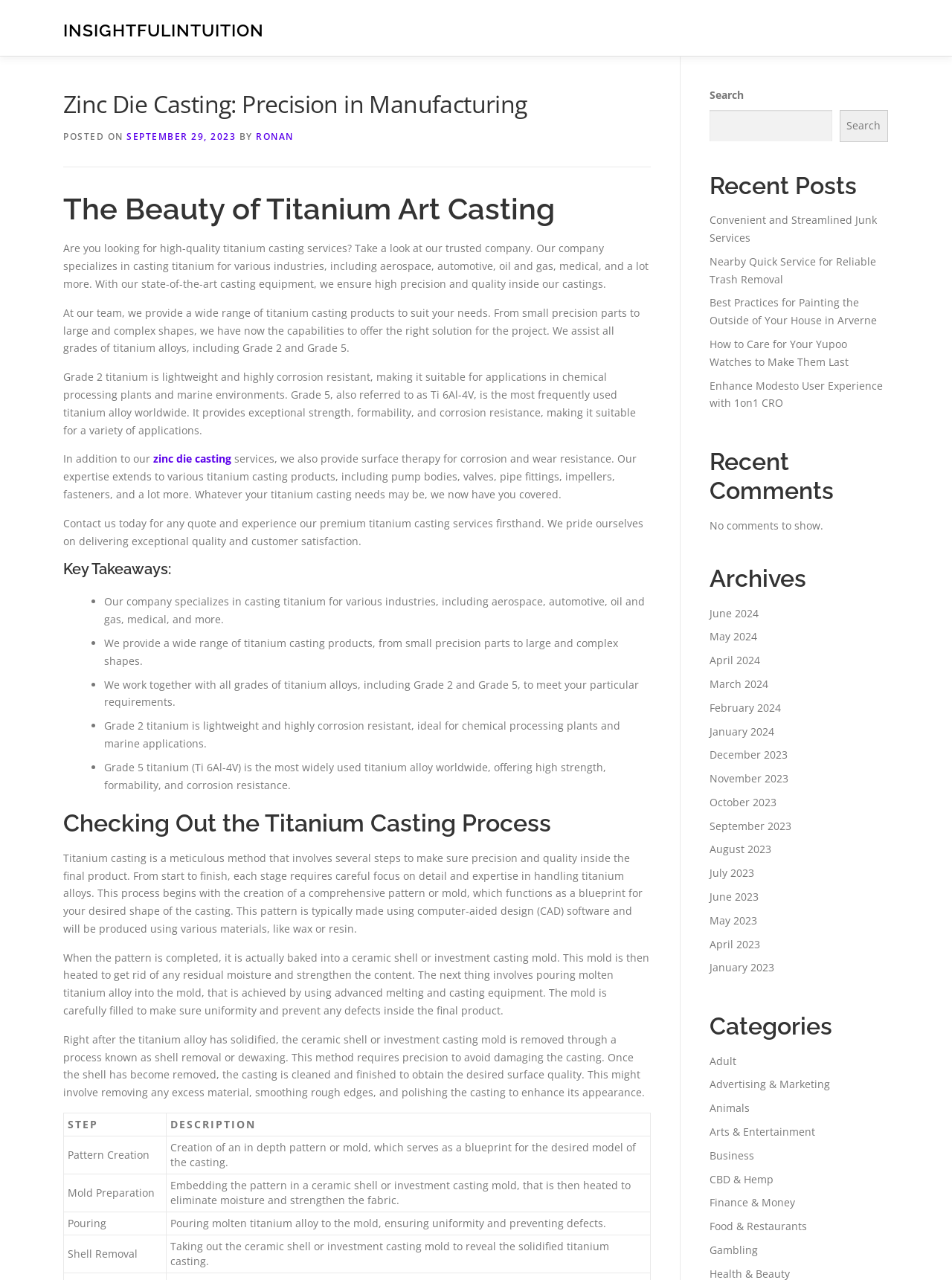Determine the bounding box coordinates of the element's region needed to click to follow the instruction: "Check the 'Archives'". Provide these coordinates as four float numbers between 0 and 1, formatted as [left, top, right, bottom].

[0.745, 0.441, 0.933, 0.463]